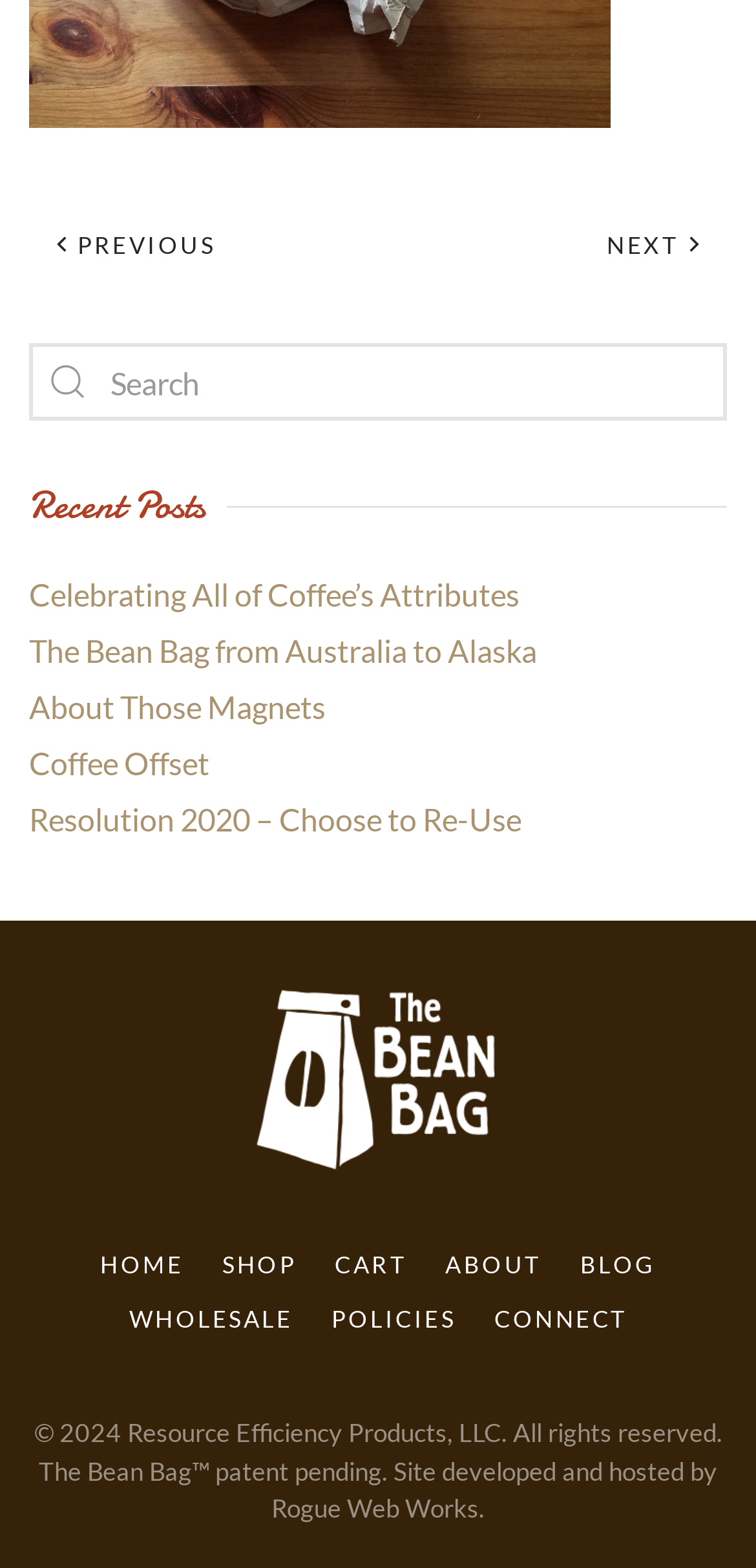How many links are under 'Recent Posts'?
Could you give a comprehensive explanation in response to this question?

I counted the number of links under the 'Recent Posts' heading and found five links: 'Celebrating All of Coffee’s Attributes', 'The Bean Bag from Australia to Alaska', 'About Those Magnets', 'Coffee Offset', and 'Resolution 2020 – Choose to Re-Use'.